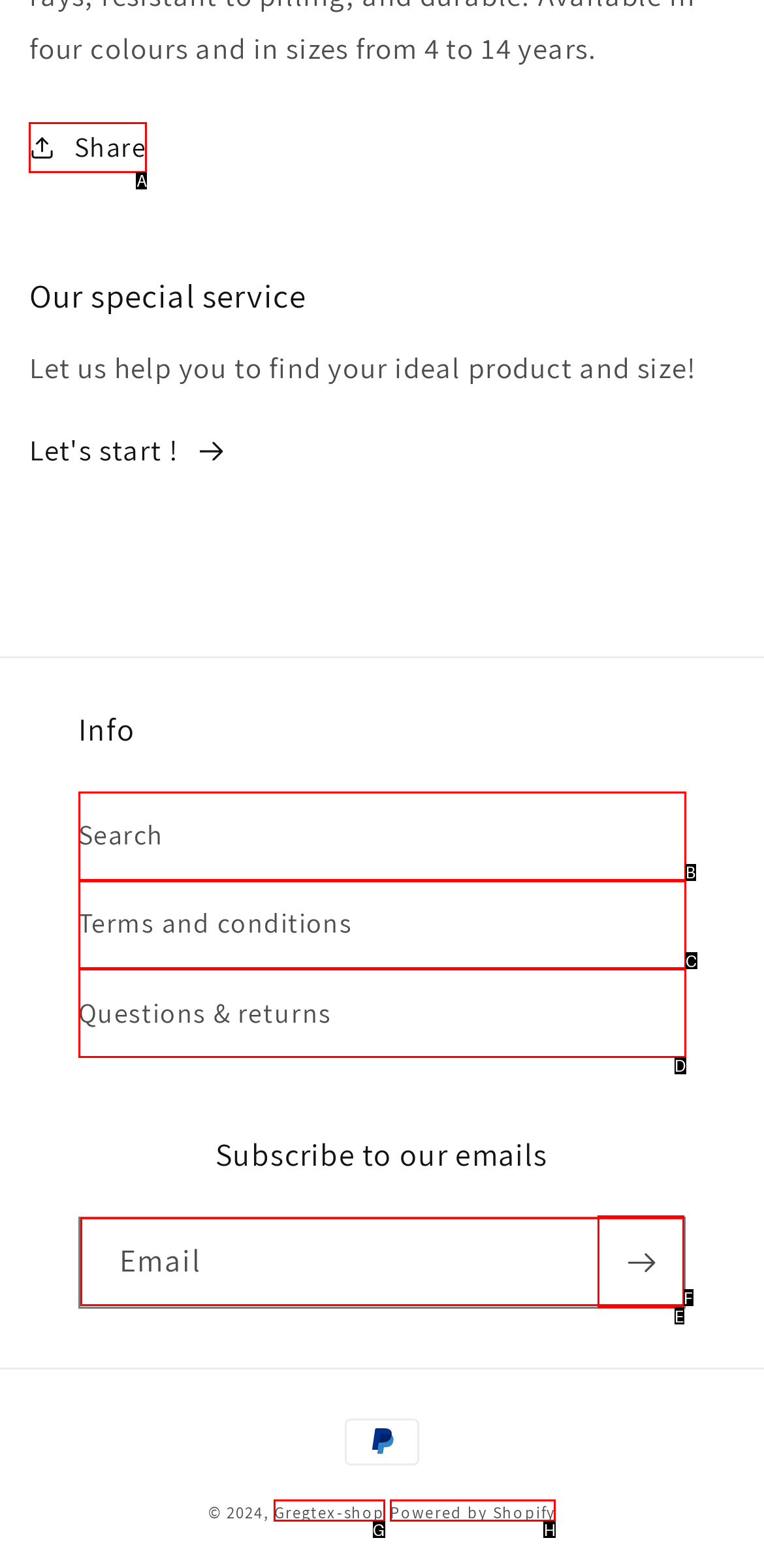Point out the option that needs to be clicked to fulfill the following instruction: Get Offer
Answer with the letter of the appropriate choice from the listed options.

None